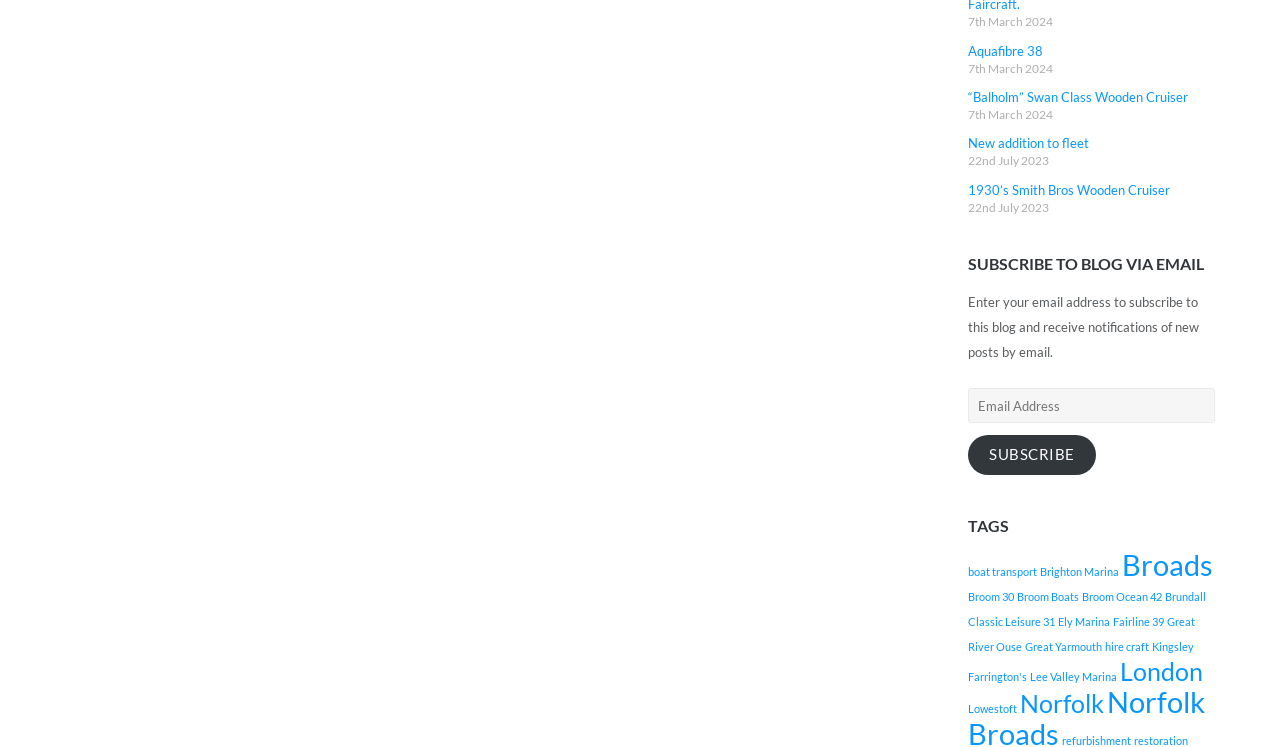Given the description: "New addition to fleet", determine the bounding box coordinates of the UI element. The coordinates should be formatted as four float numbers between 0 and 1, [left, top, right, bottom].

[0.756, 0.181, 0.851, 0.203]